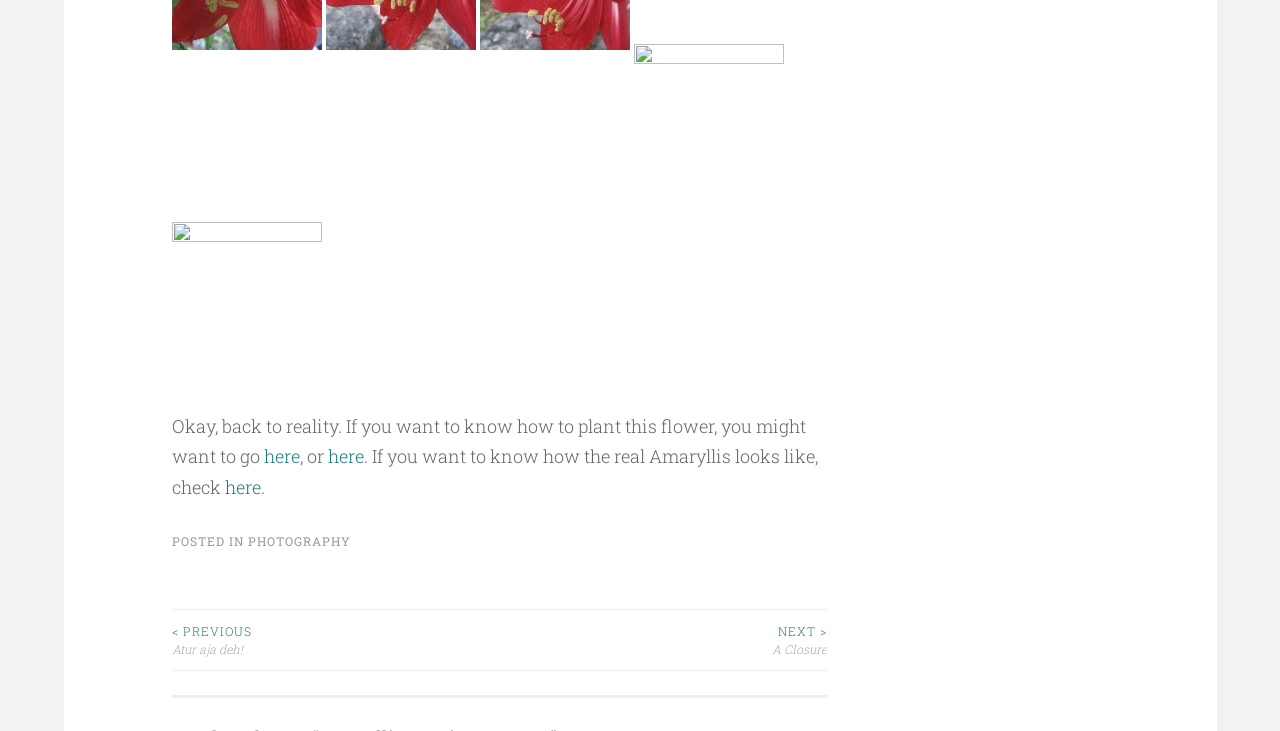Answer this question using a single word or a brief phrase:
What are the navigation links at the bottom?

PREVIOUS and NEXT